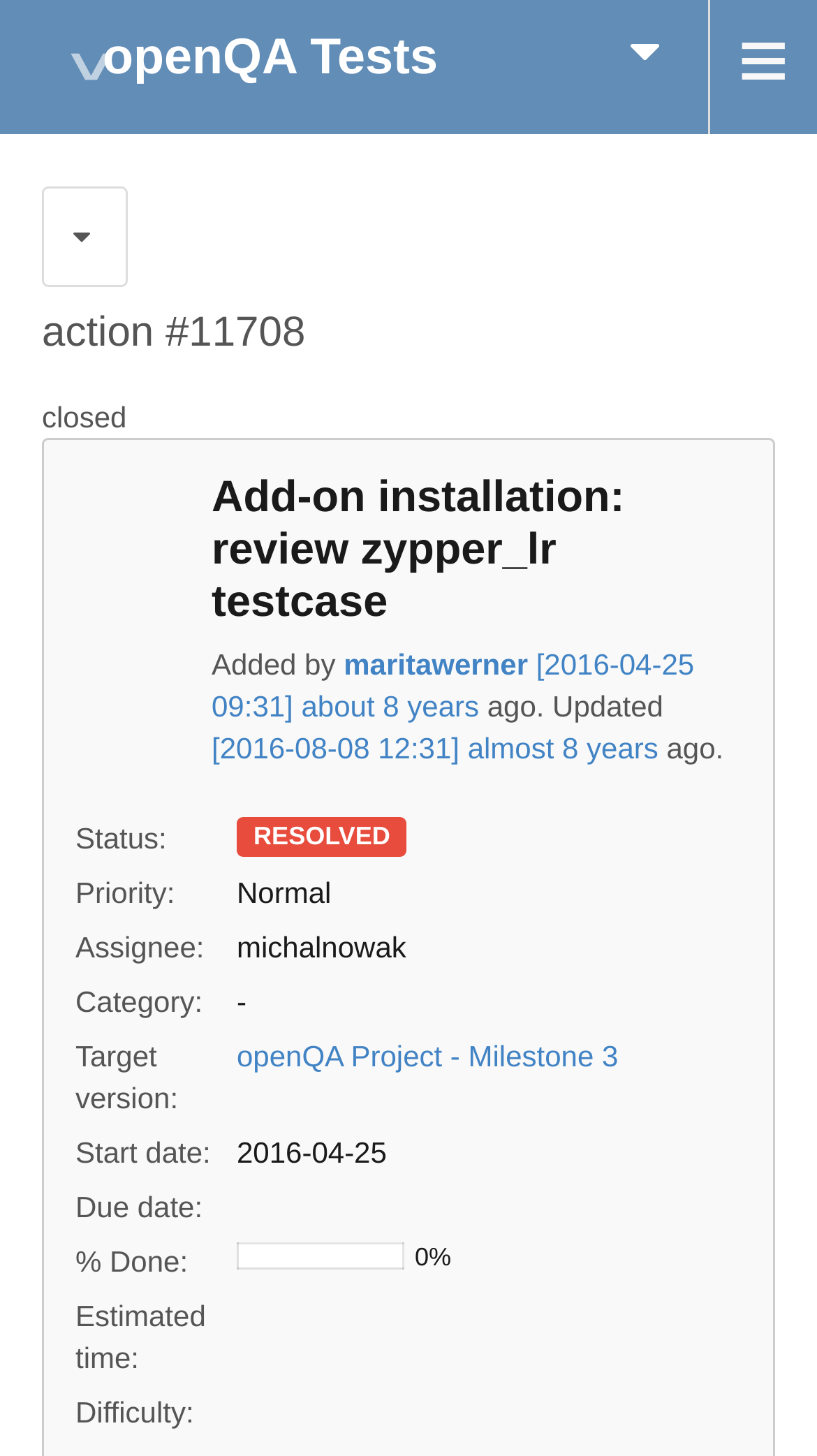What percentage of action #11708 is done?
Examine the screenshot and reply with a single word or phrase.

0%